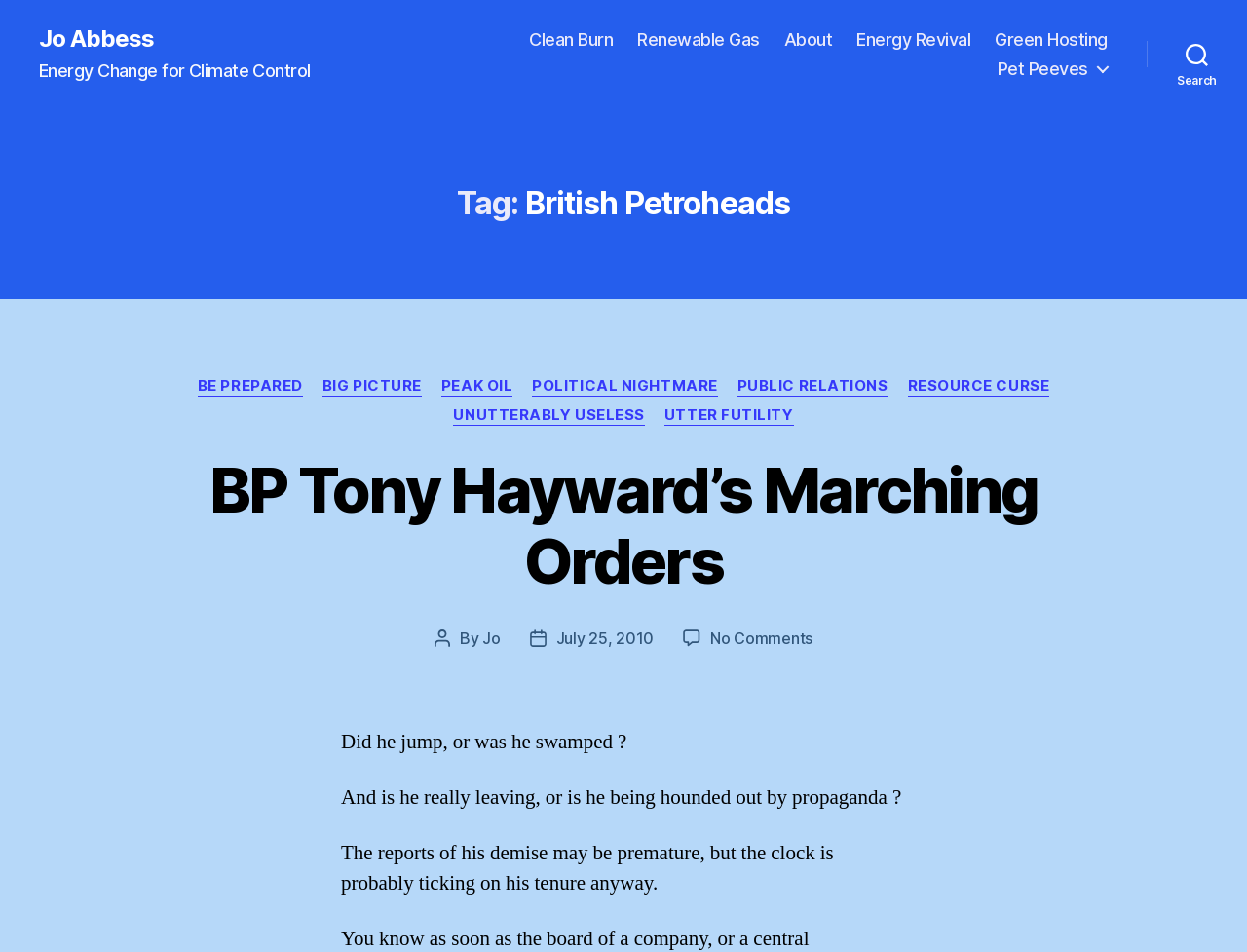Highlight the bounding box coordinates of the element you need to click to perform the following instruction: "Read the 'BP Tony Hayward’s Marching Orders' post."

[0.168, 0.475, 0.832, 0.628]